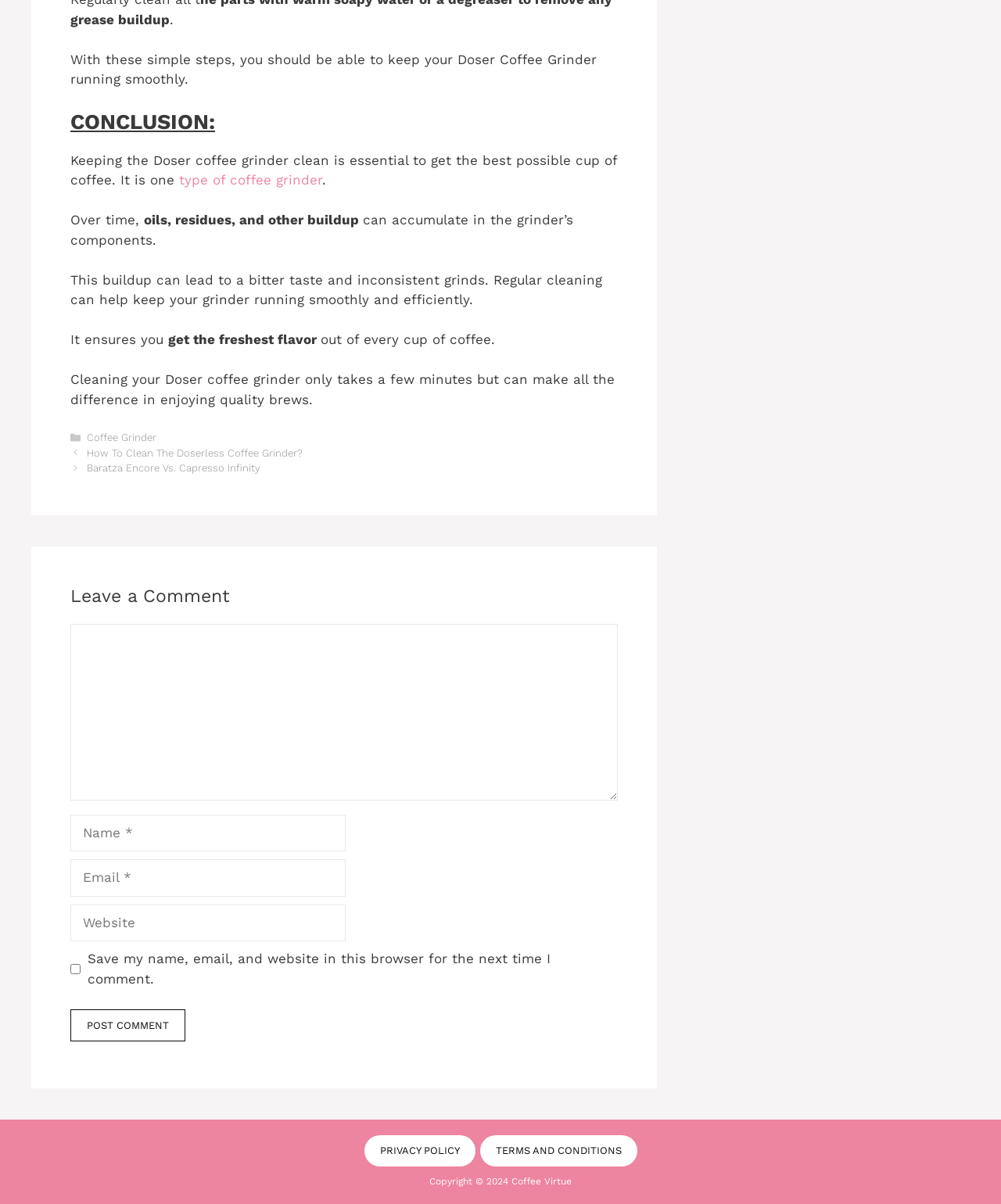What is the copyright year of Coffee Virtue?
Please ensure your answer is as detailed and informative as possible.

The copyright information is located at the bottom of the webpage, which states 'Copyright © 2024 Coffee Virtue'.